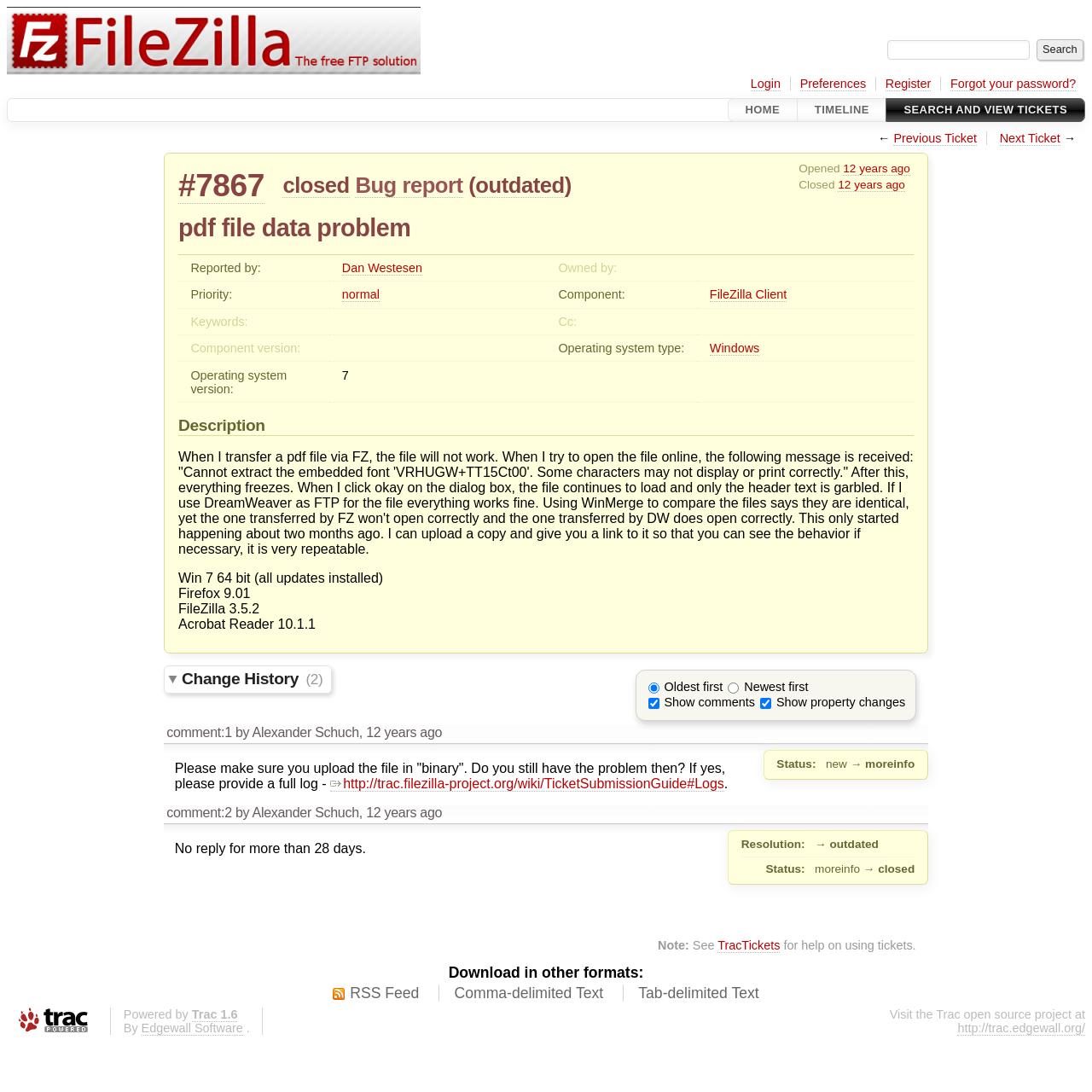What is the operating system type of the reporter?
Look at the screenshot and provide an in-depth answer.

The operating system type of the reporter can be found in the table under the 'Operating system type:' column, which shows that the operating system type is Windows.